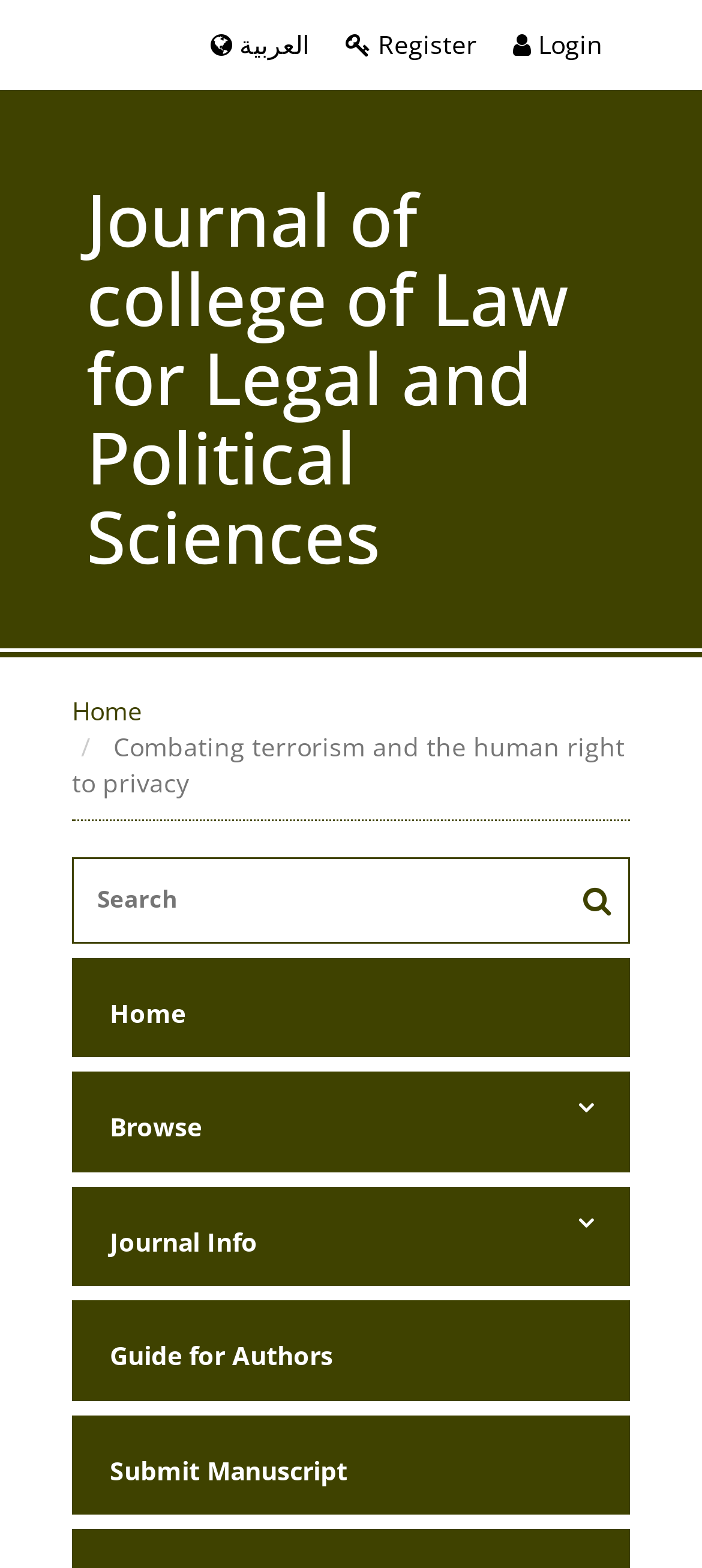Specify the bounding box coordinates for the region that must be clicked to perform the given instruction: "submit manuscript".

[0.136, 0.917, 0.79, 0.959]